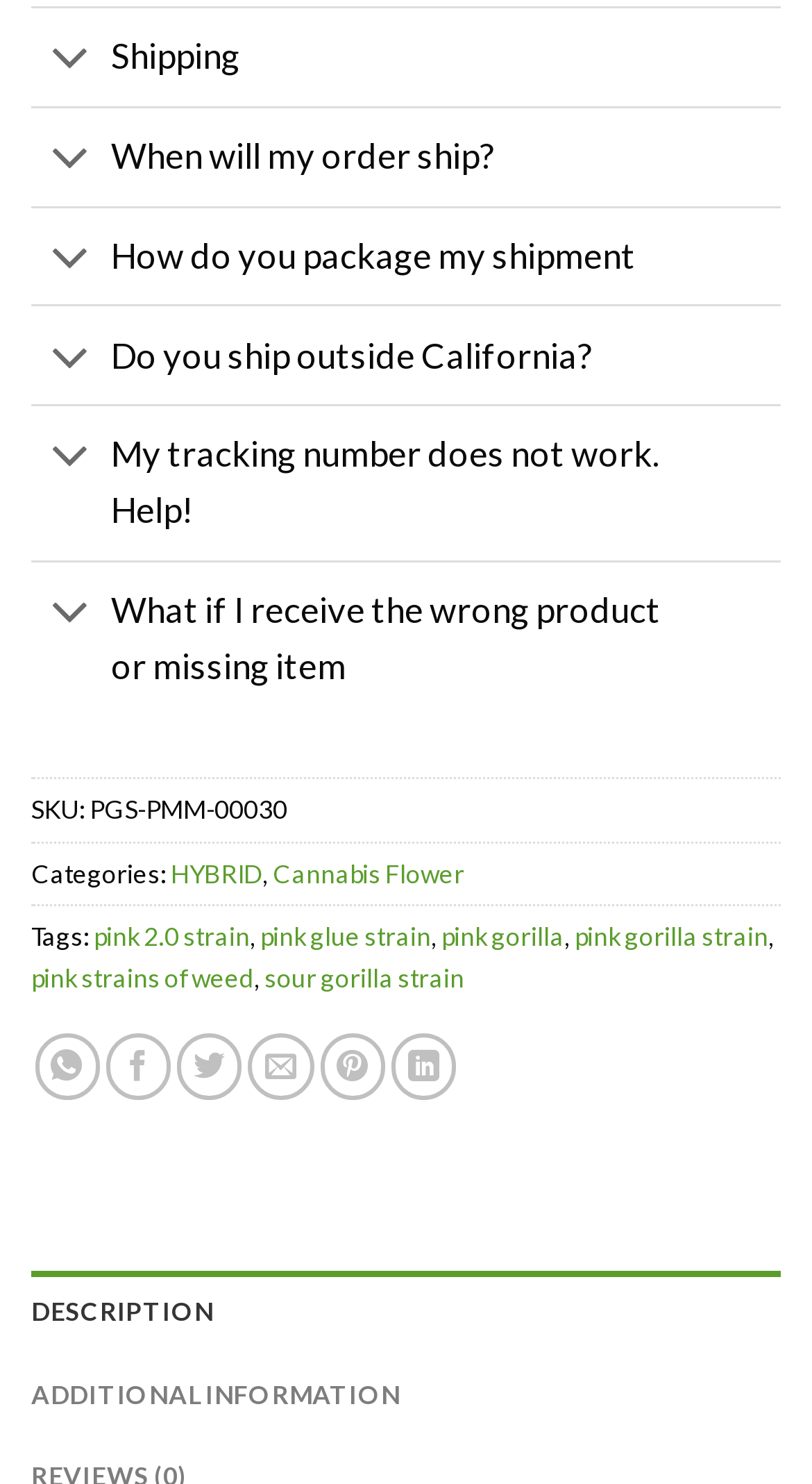Please locate the bounding box coordinates of the element that needs to be clicked to achieve the following instruction: "Toggle What if I receive the wrong product or missing item". The coordinates should be four float numbers between 0 and 1, i.e., [left, top, right, bottom].

[0.038, 0.377, 0.962, 0.482]